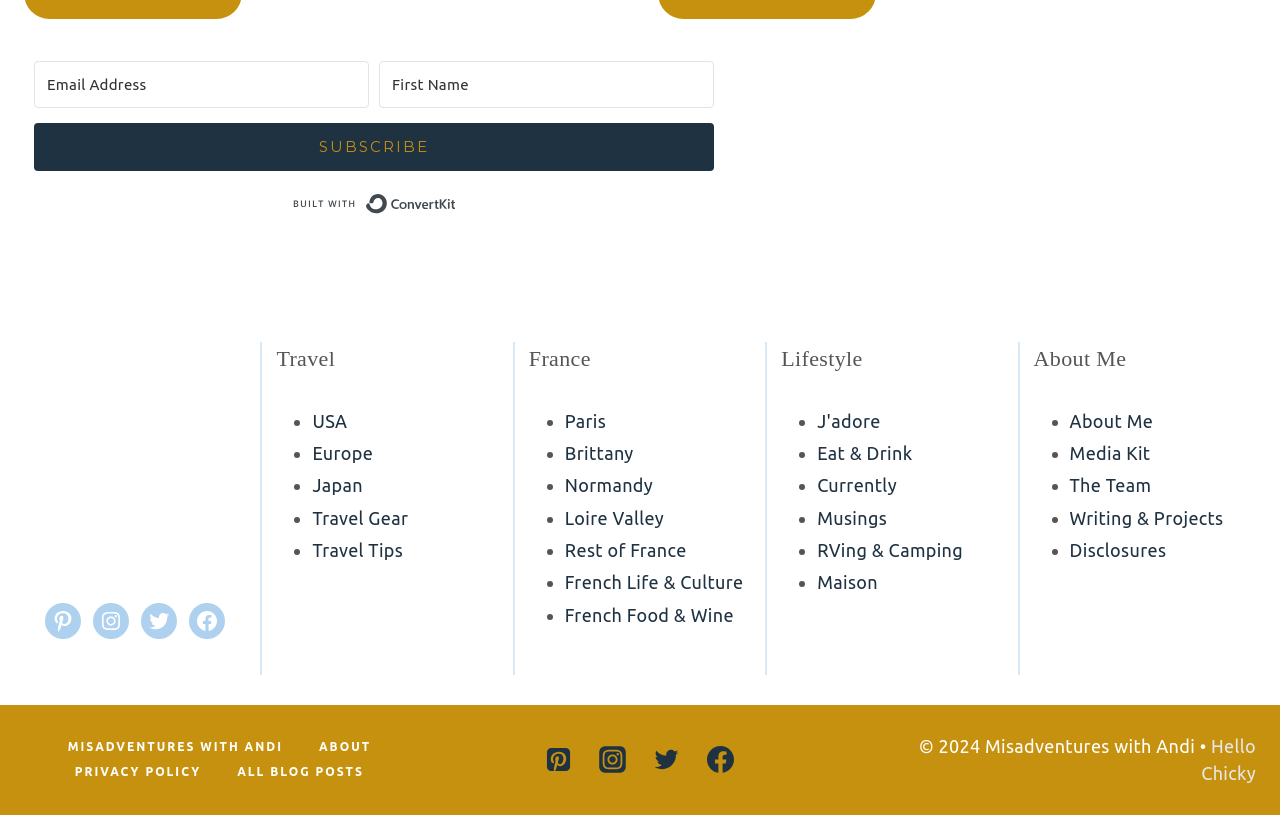Examine the screenshot and answer the question in as much detail as possible: What is the purpose of the 'SUBSCRIBE' button?

The 'SUBSCRIBE' button is located below the 'Email Address' and 'First Name' textboxes, suggesting that it is used to submit the user's information to receive a newsletter or updates from the website.